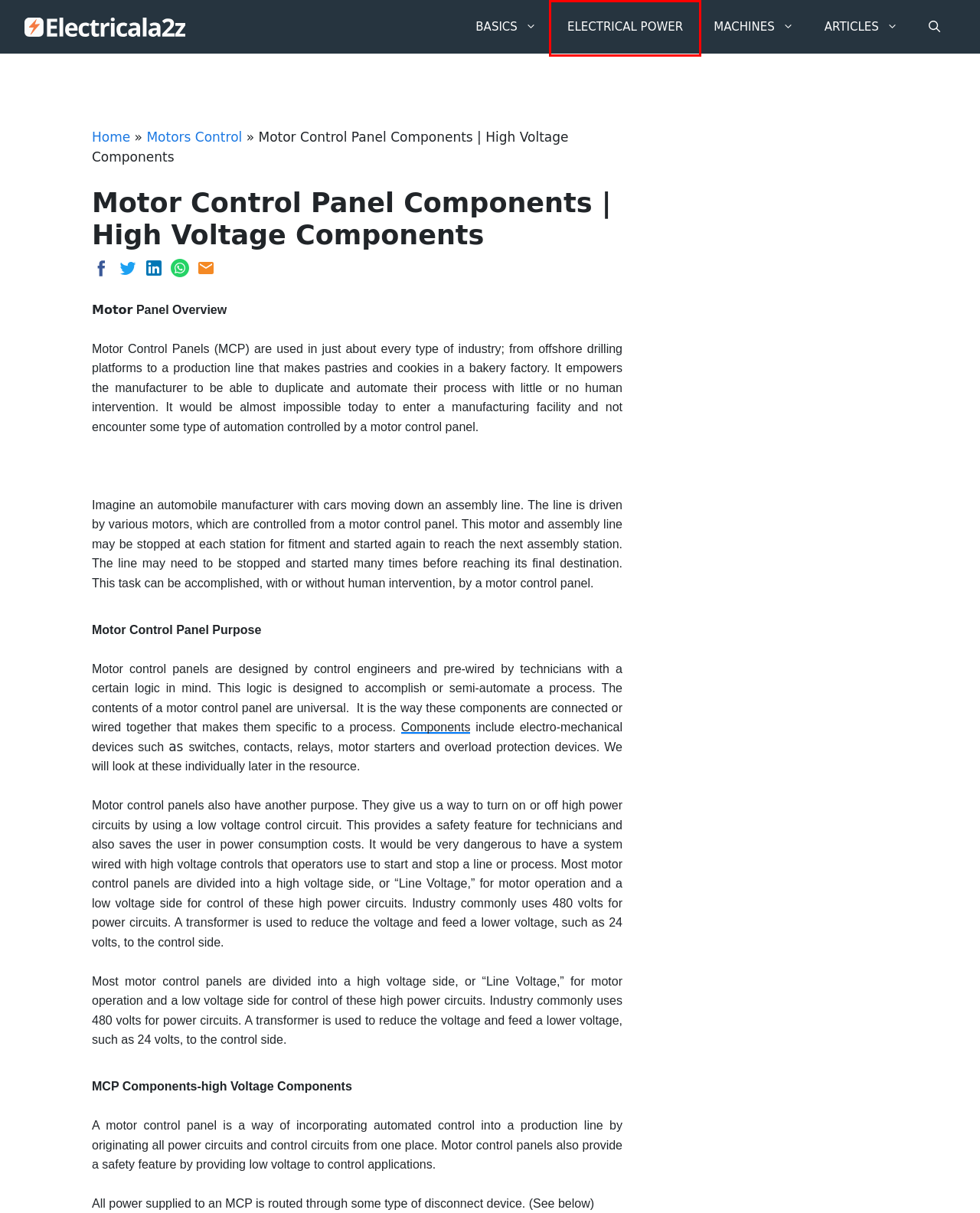You have a screenshot of a webpage where a red bounding box highlights a specific UI element. Identify the description that best matches the resulting webpage after the highlighted element is clicked. The choices are:
A. Python Programming Archives | Electrical A2Z
B. Renewable Energy Archives | Electrical A2Z
C. AC Machines Archives | Electrical A2Z
D. Electrical Power Archives | Electrical A2Z
E. Electrician Schools - Training and Certification
F. Glossary Archives | Electrical A2Z
G. Electrical Instrumentation Archives | Electrical A2Z
H. Home | Electrical A2Z

D